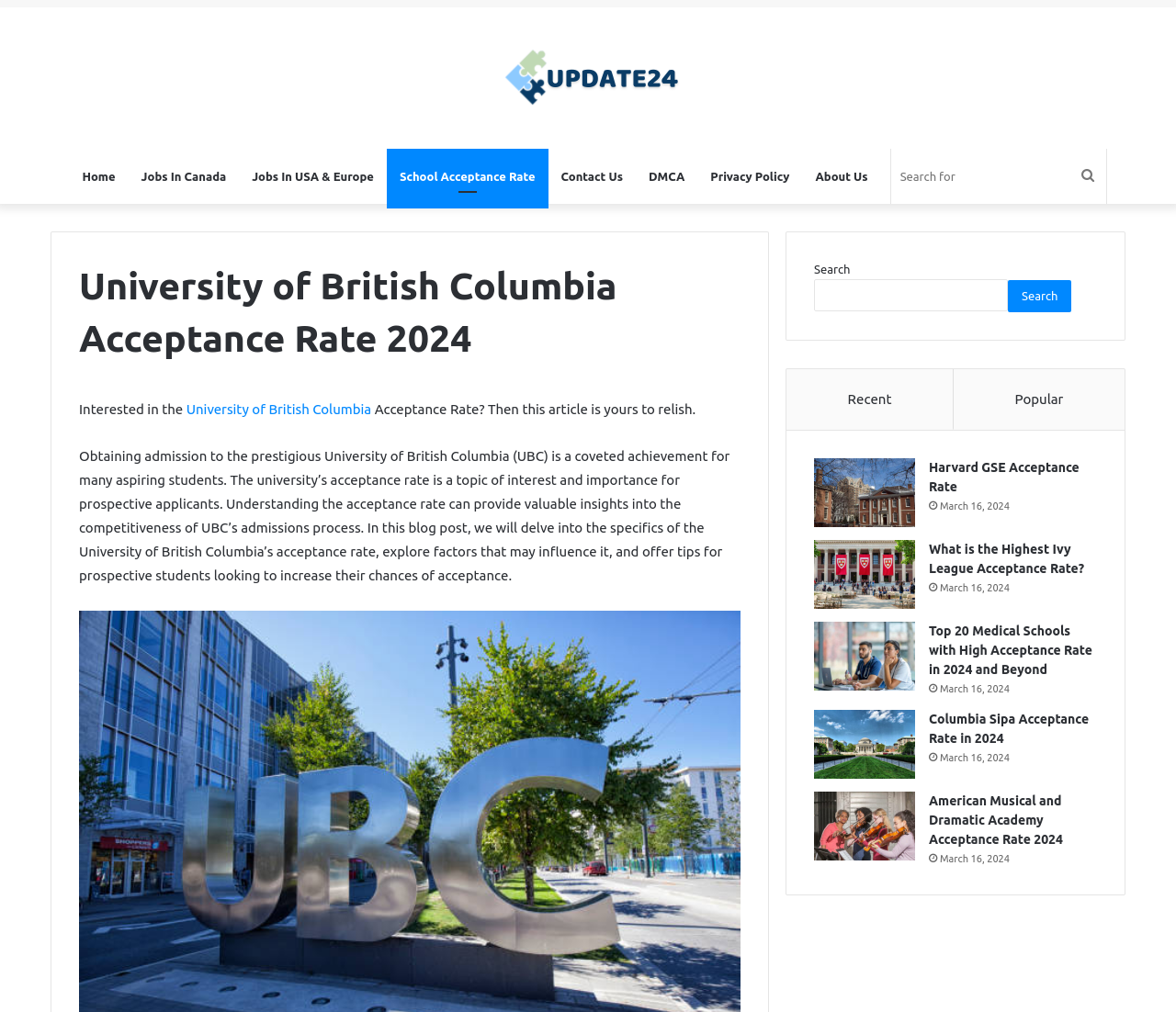Can you find the bounding box coordinates for the element that needs to be clicked to execute this instruction: "Read the article about University of British Columbia Acceptance Rate"? The coordinates should be given as four float numbers between 0 and 1, i.e., [left, top, right, bottom].

[0.067, 0.443, 0.621, 0.576]